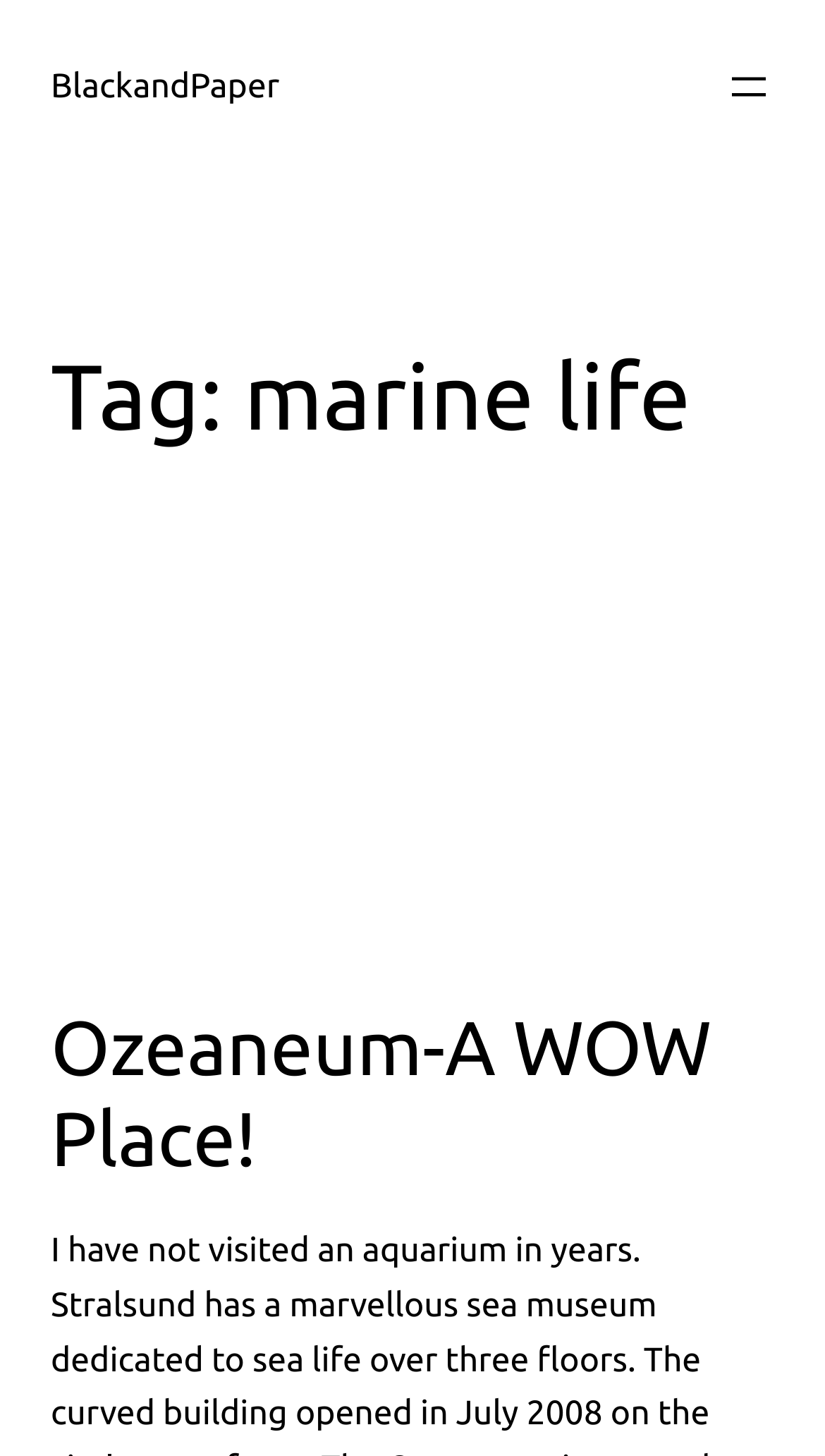Locate the bounding box of the UI element described by: "BlackandPaper" in the given webpage screenshot.

[0.062, 0.046, 0.339, 0.072]